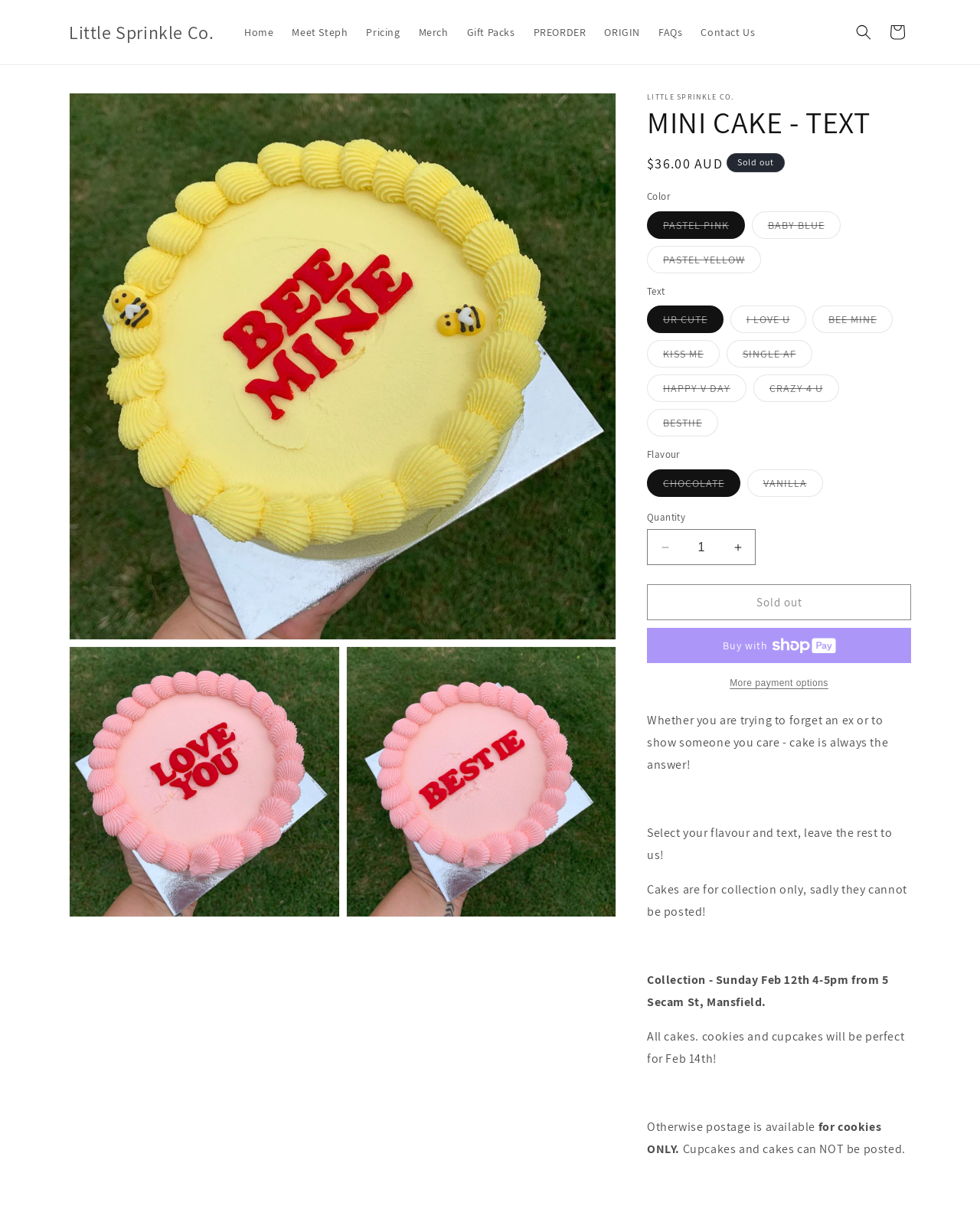Extract the bounding box coordinates of the UI element described: "Little Sprinkle Co.". Provide the coordinates in the format [left, top, right, bottom] with values ranging from 0 to 1.

[0.064, 0.014, 0.224, 0.039]